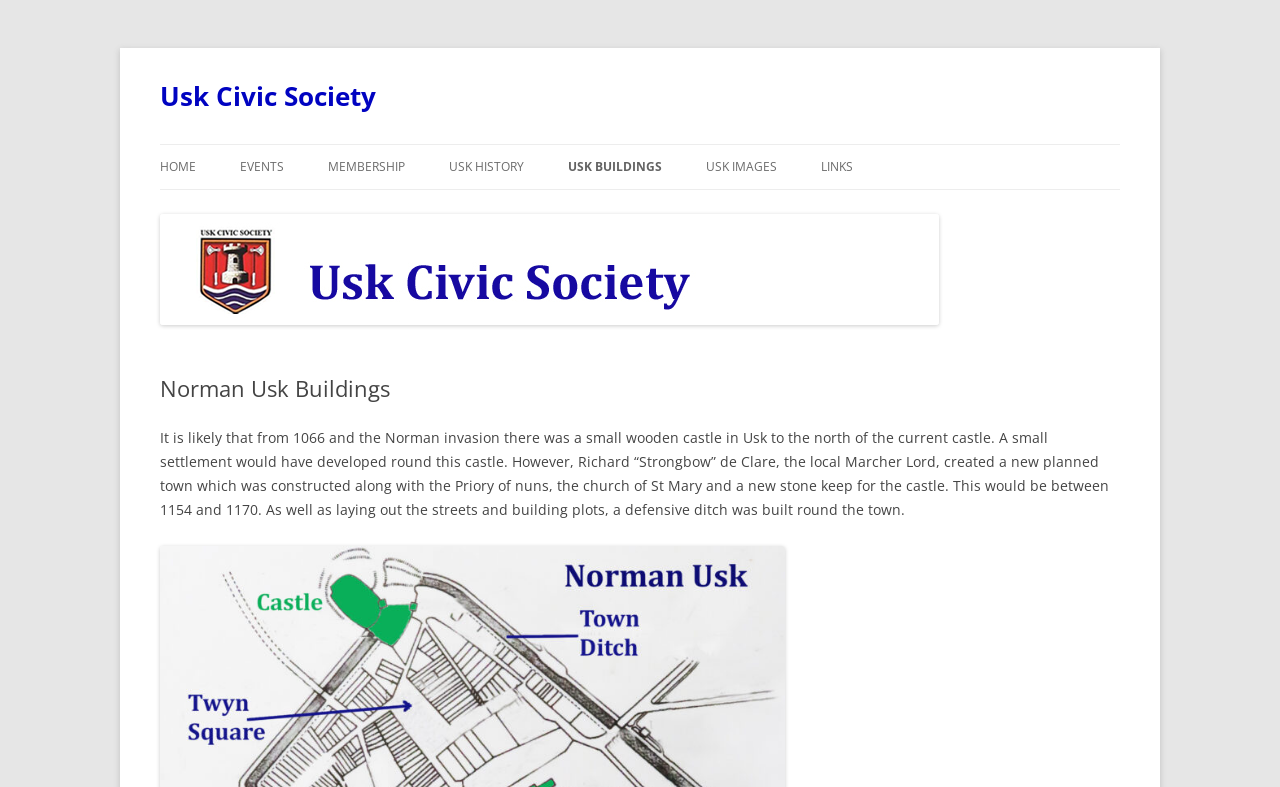How many links are there in the navigation menu?
From the details in the image, provide a complete and detailed answer to the question.

The navigation menu consists of 9 links, which are HOME, EVENTS, MEMBERSHIP, USK HISTORY, USK BUILDINGS, USK IMAGES, LINKS, Skip to content, and Usk Civic Society. These links are arranged horizontally and are part of the main navigation menu of the webpage.